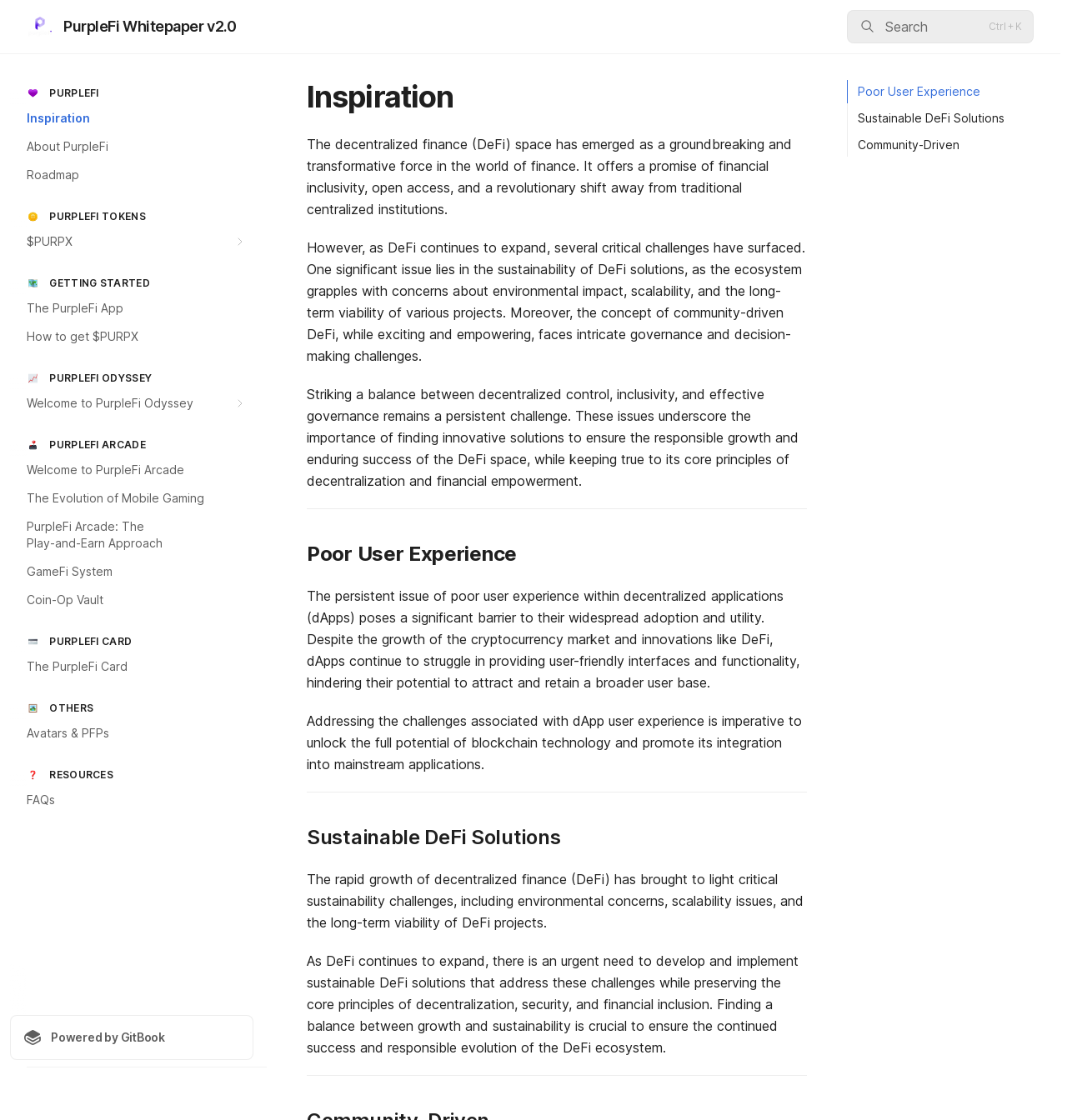Please find the bounding box coordinates of the element's region to be clicked to carry out this instruction: "Explore the PurpleFi Arcade".

[0.009, 0.408, 0.238, 0.432]